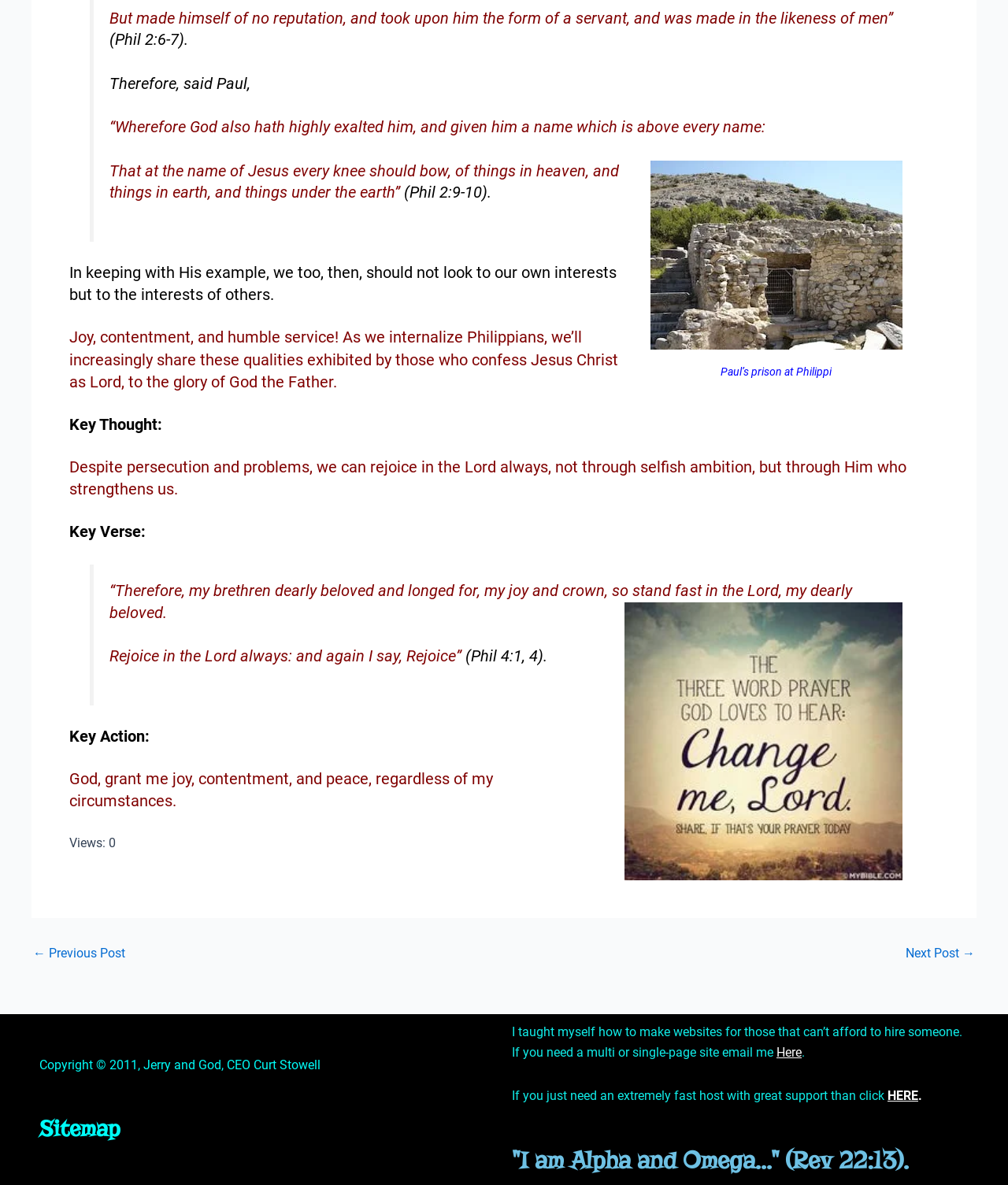What is the quote mentioned in Phil 2:6-7?
Refer to the image and provide a concise answer in one word or phrase.

But made himself of no reputation